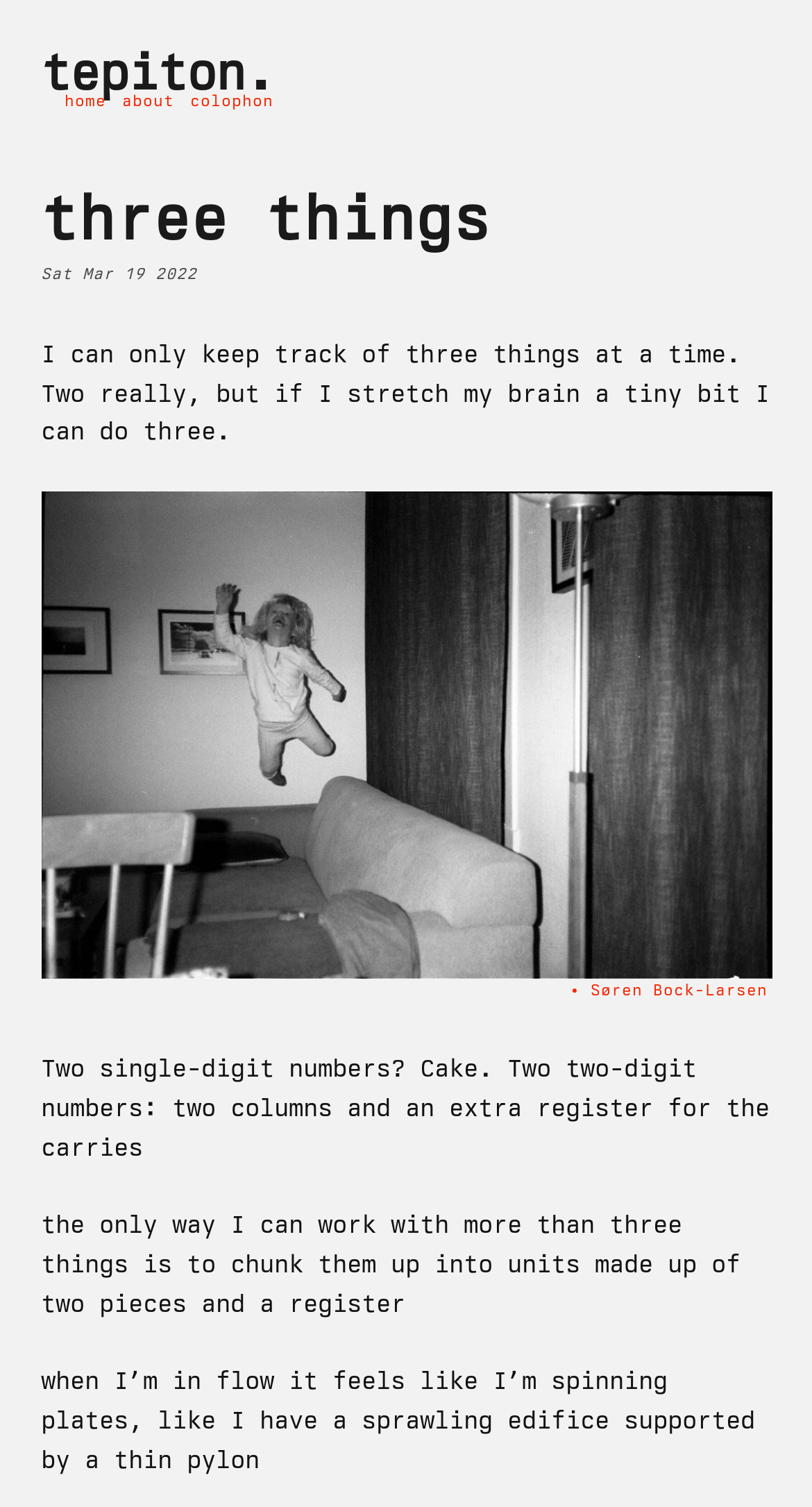Elaborate on the webpage's design and content in a detailed caption.

The webpage appears to be a personal blog or journal entry. At the top, there are four links: "tepiton.", "home", "about", and "colophon", aligned horizontally and relatively close together. Below these links, there is a heading that reads "three things". 

On the left side of the page, there is a date "Sat Mar 19 2022" followed by a short paragraph that describes the author's limited ability to keep track of things, stating "I can only keep track of three things at a time. Two really, but if I stretch my brain a tiny bit I can do three." 

Below this paragraph, there is a large figure that takes up most of the page's width, containing an image with a caption. The caption includes a link to "• Søren Bock-Larsen". 

Underneath the figure, there are three more paragraphs of text. The first paragraph discusses the author's ability to work with single-digit and two-digit numbers. The second paragraph explains how the author chunks up information into units to work with more than three things. The third paragraph describes the author's experience of being in flow, likening it to spinning plates and supporting a sprawling edifice.